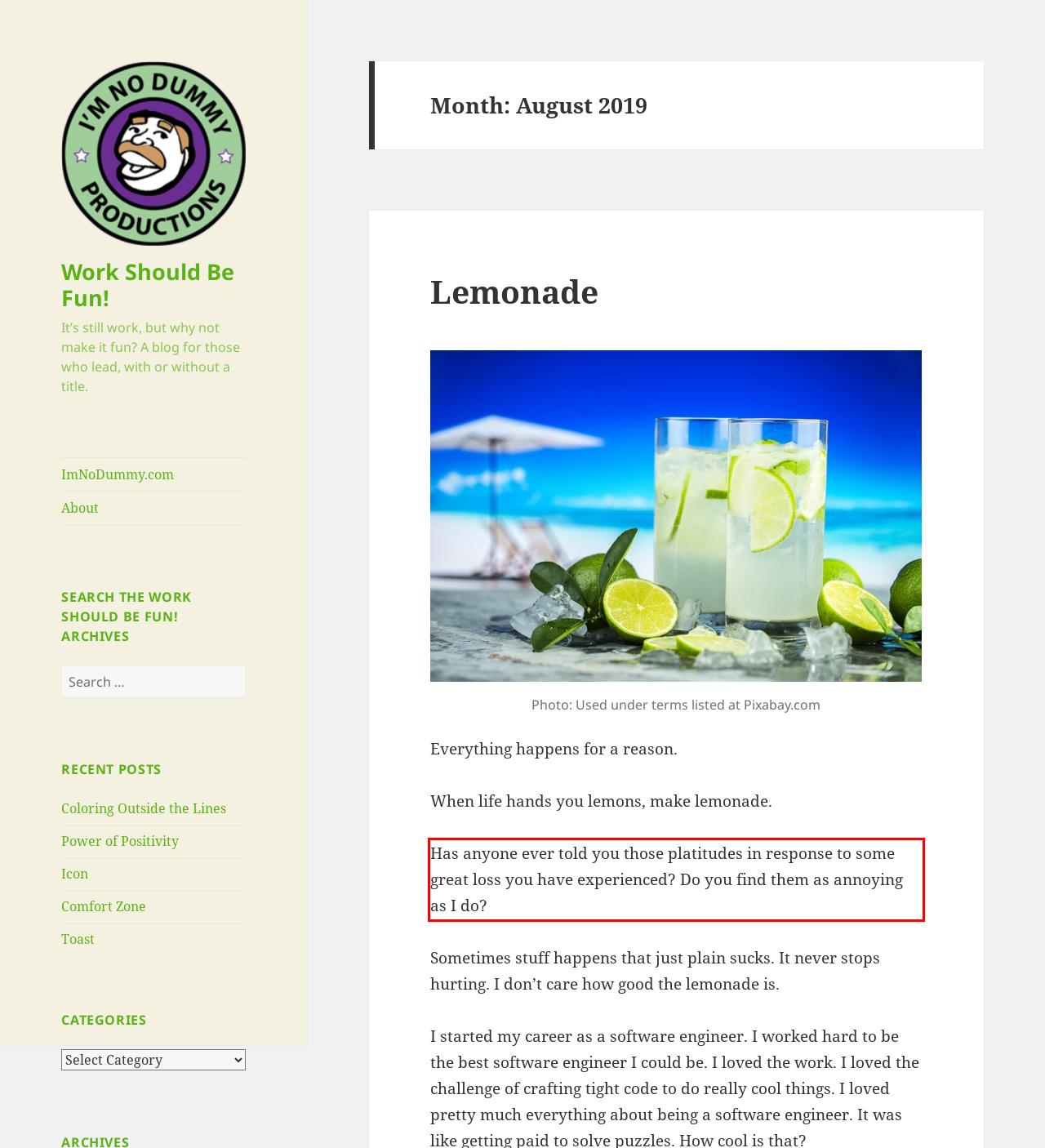Using OCR, extract the text content found within the red bounding box in the given webpage screenshot.

Has anyone ever told you those platitudes in response to some great loss you have experienced? Do you find them as annoying as I do?